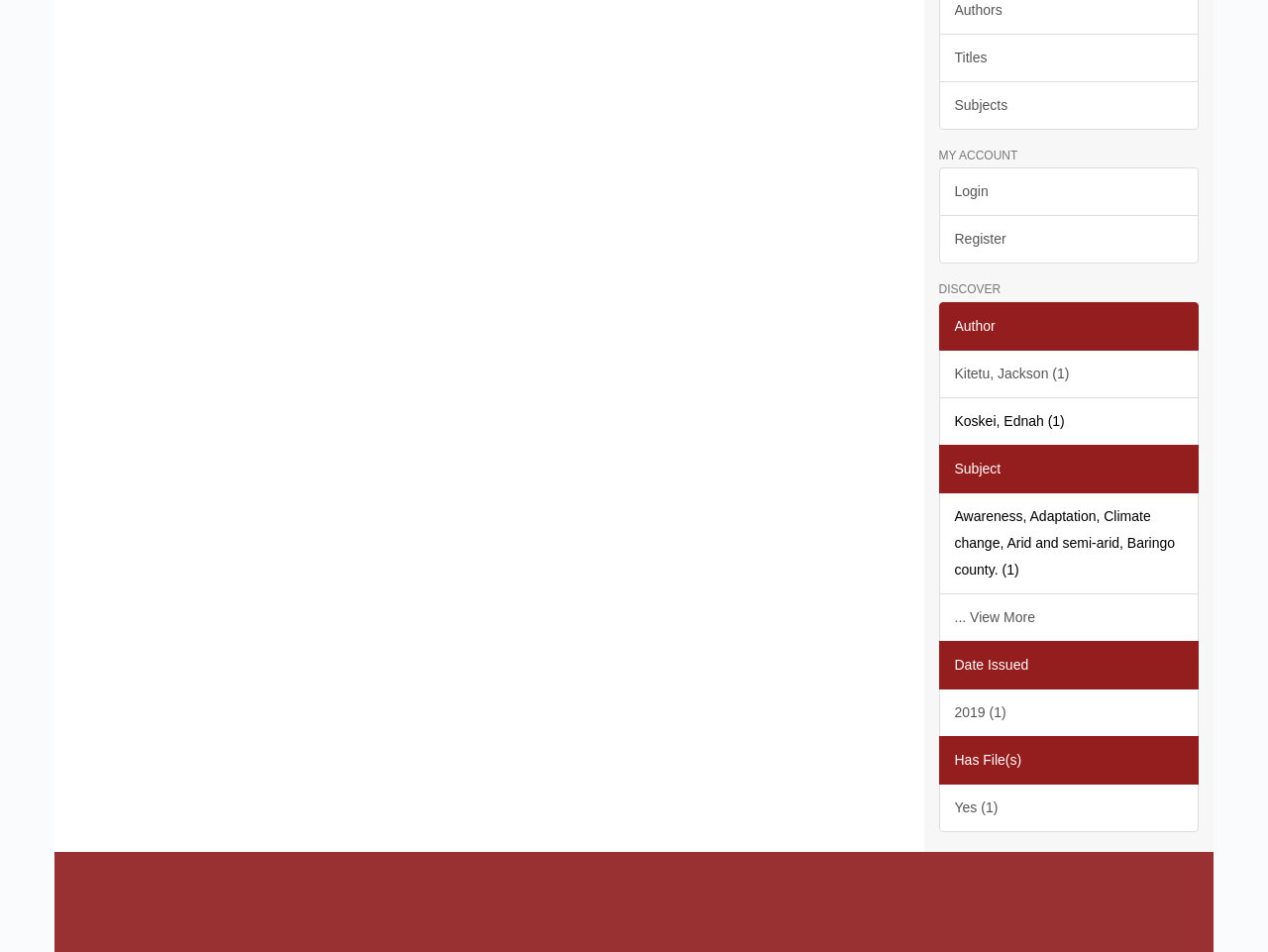Determine the bounding box for the UI element as described: "Repository Policy". The coordinates should be represented as four float numbers between 0 and 1, formatted as [left, top, right, bottom].

[0.057, 0.966, 0.141, 0.983]